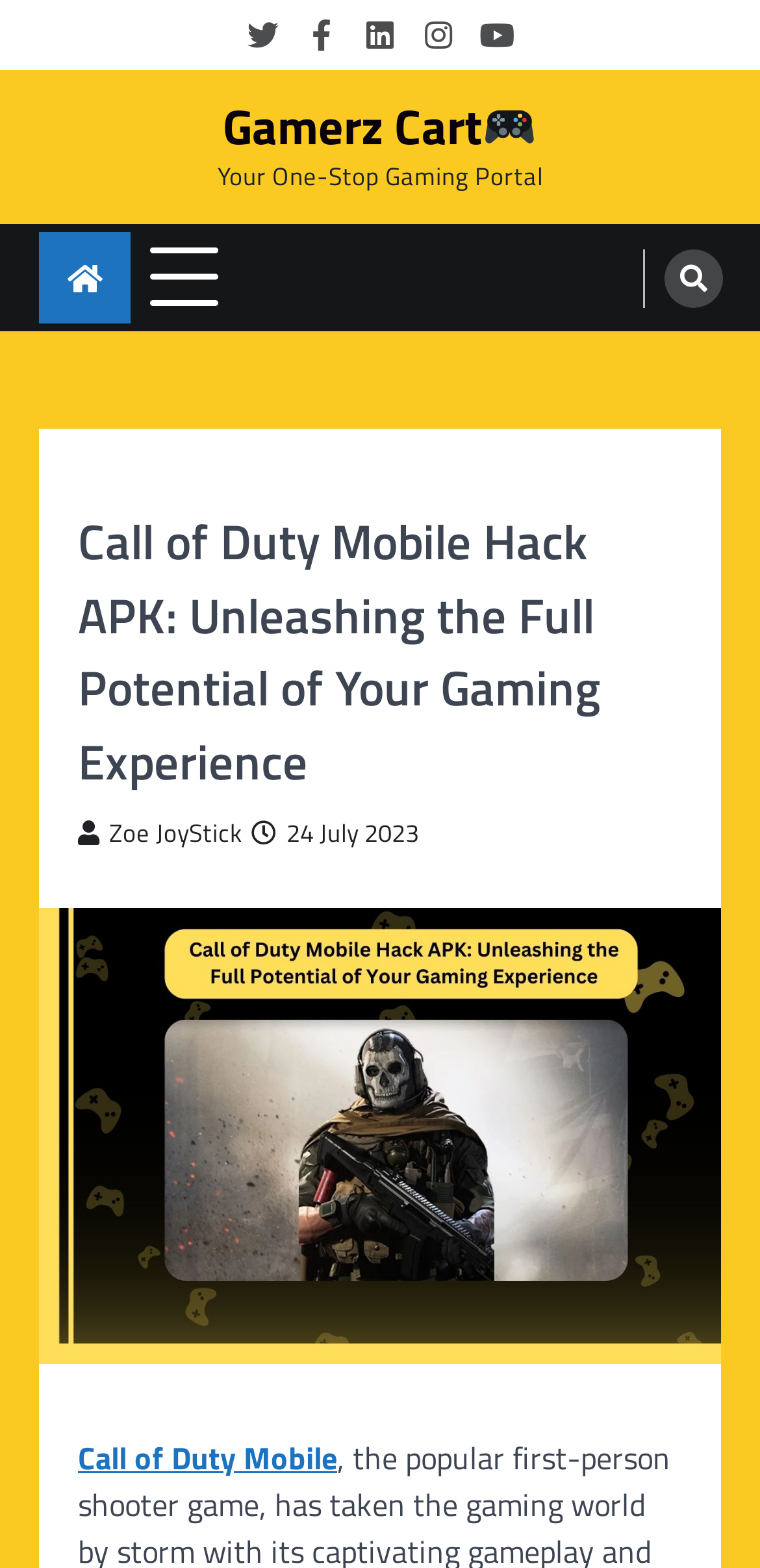Please identify the bounding box coordinates of the region to click in order to complete the given instruction: "Learn more about Call of Duty Mobile". The coordinates should be four float numbers between 0 and 1, i.e., [left, top, right, bottom].

[0.103, 0.914, 0.444, 0.944]